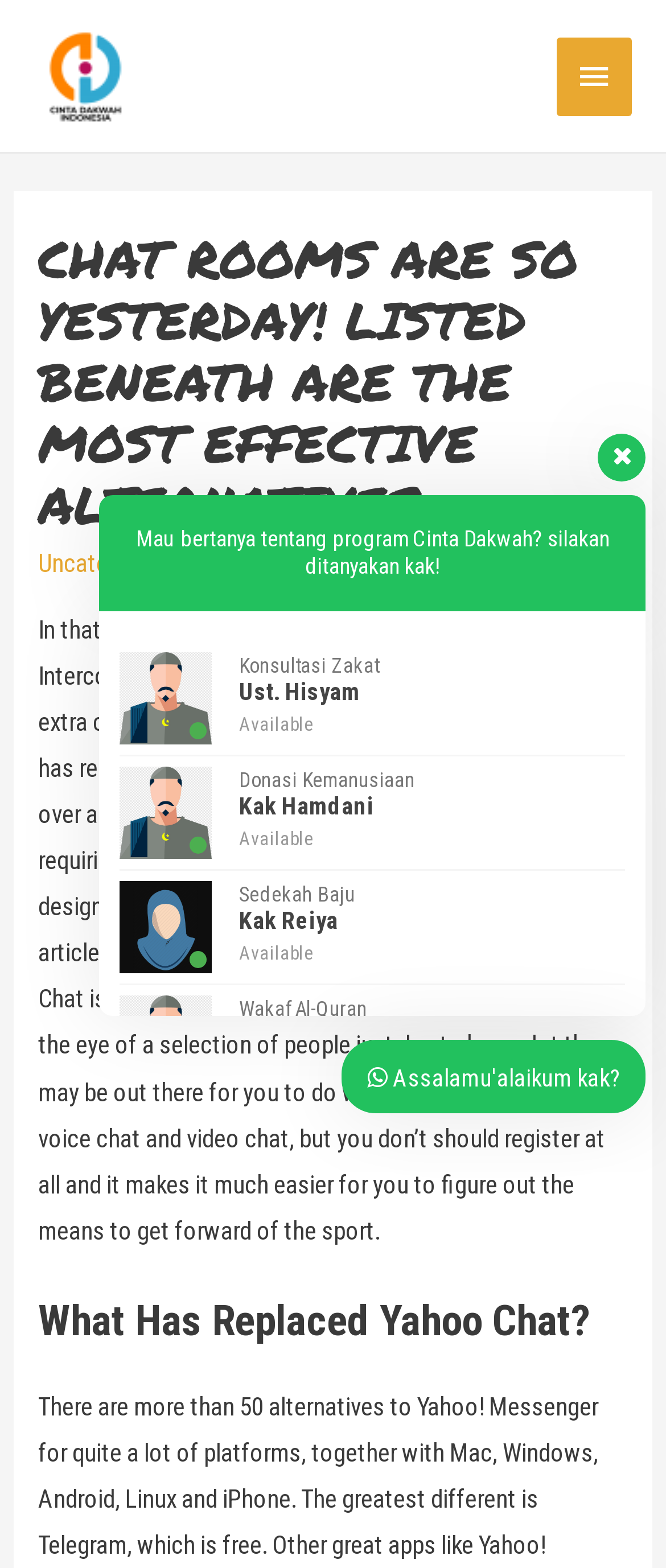What is the name of the organization mentioned?
Please provide a single word or phrase based on the screenshot.

Yayasan Cinta Dakwah Indonesia